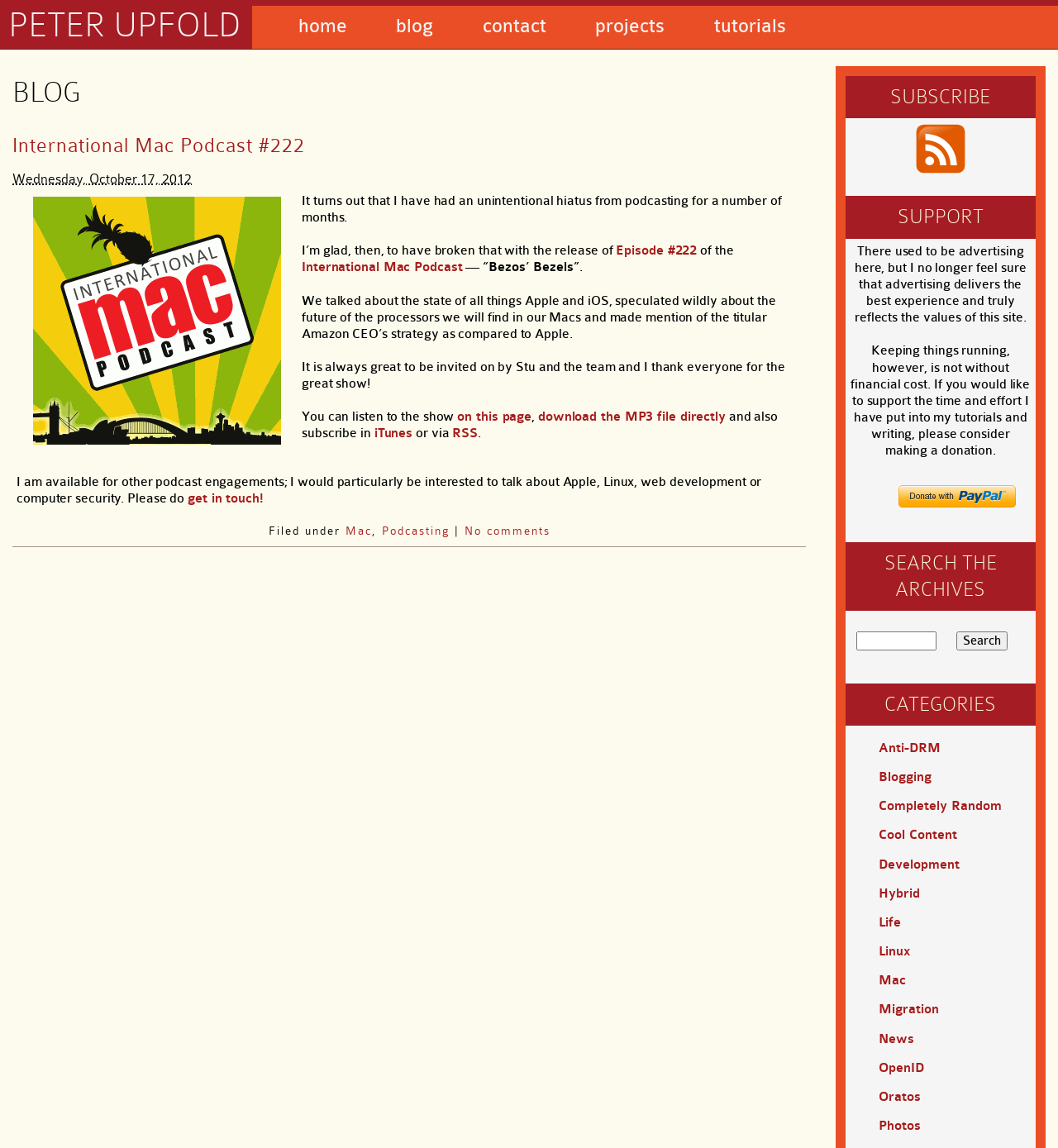Refer to the image and offer a detailed explanation in response to the question: What is the name of the blog owner?

The name of the blog owner can be found in the heading element 'PETER UPFOLD' at the top of the webpage, which is also a link.